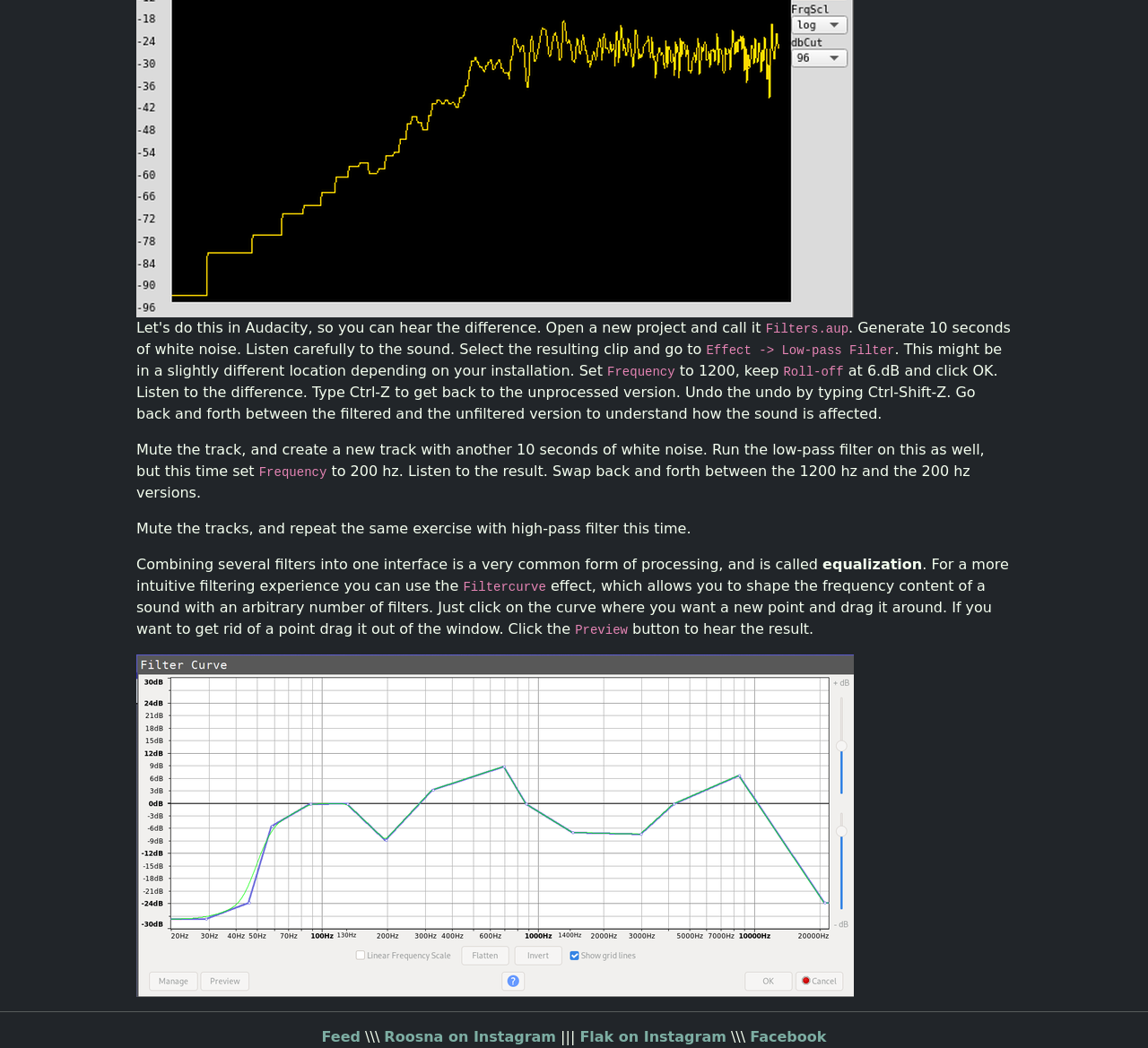What is the 'Filtercurve' effect used for?
Using the information from the image, provide a comprehensive answer to the question.

The 'Filtercurve' effect is used to shape the frequency content of a sound with an arbitrary number of filters. This is stated in the text on the webpage, which explains that the effect allows the user to click on the curve and drag it around to shape the frequency content.